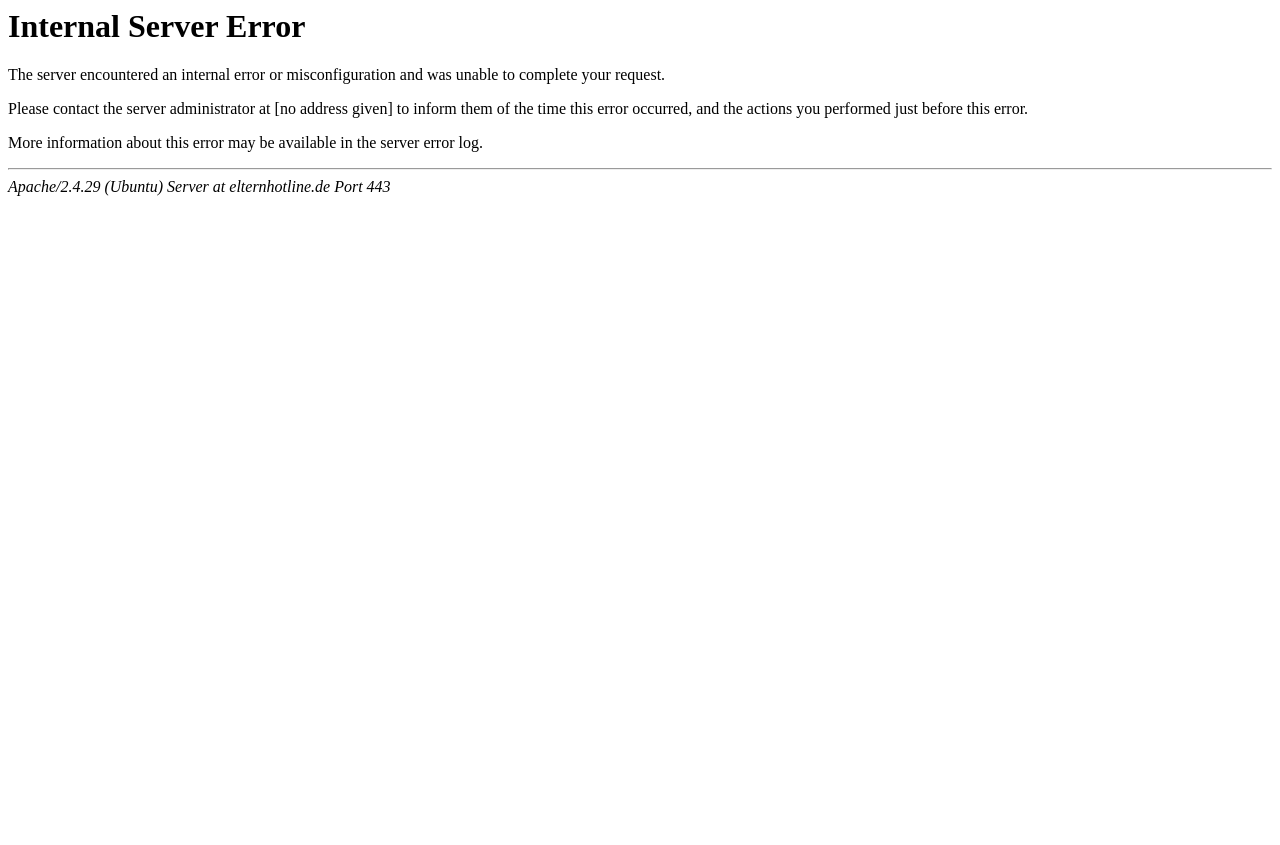What is the error message?
Can you offer a detailed and complete answer to this question?

The error message is 'Internal Server Error' which is indicated by the heading element on the webpage.